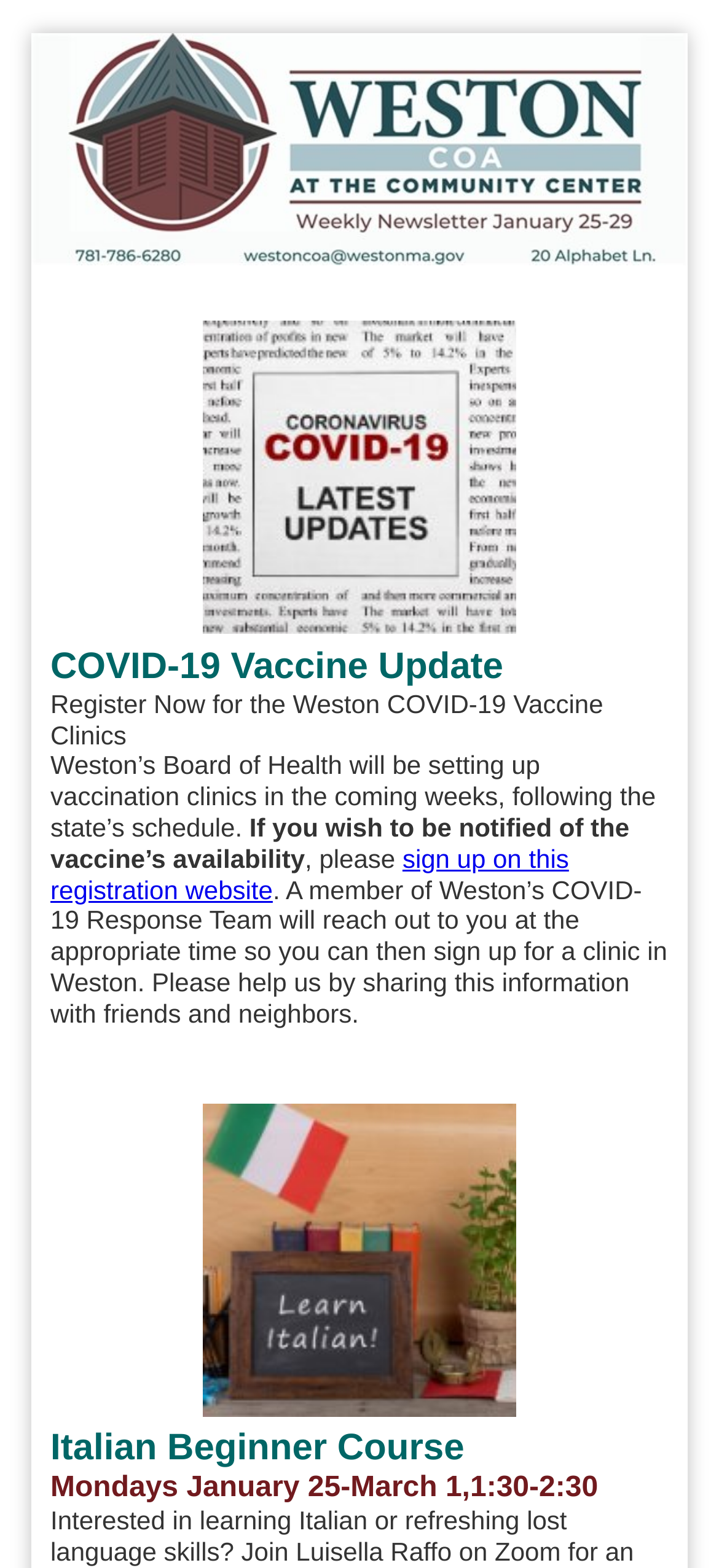What is the duration of the Italian Beginner Course?
Examine the webpage screenshot and provide an in-depth answer to the question.

The duration of the Italian Beginner Course is from January 25 to March 1 because the heading mentions 'Mondays January 25-March 1,1:30-2:30'.